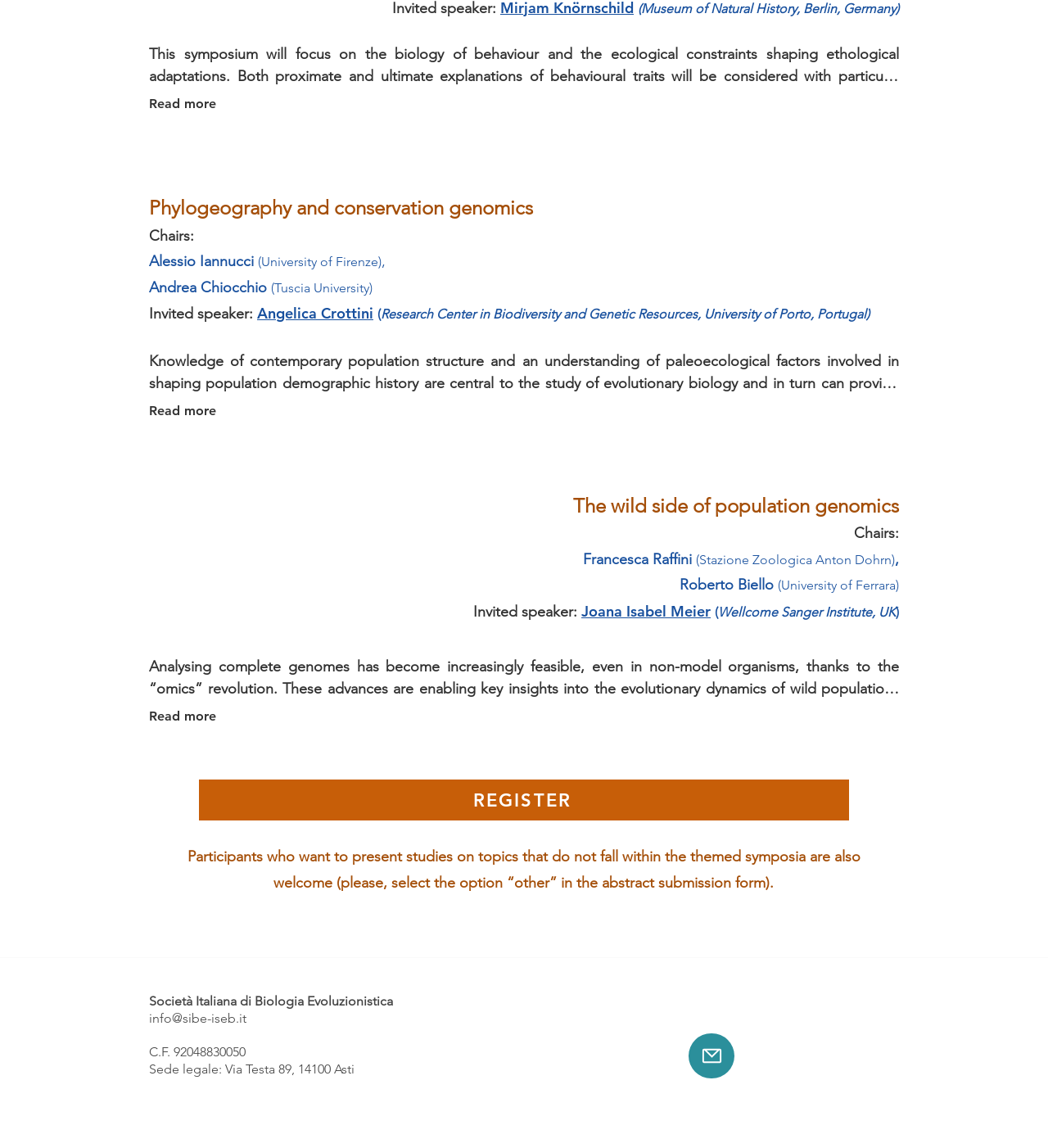Respond to the question below with a single word or phrase: What is the name of the museum mentioned?

Museum of Natural History, Berlin, Germany